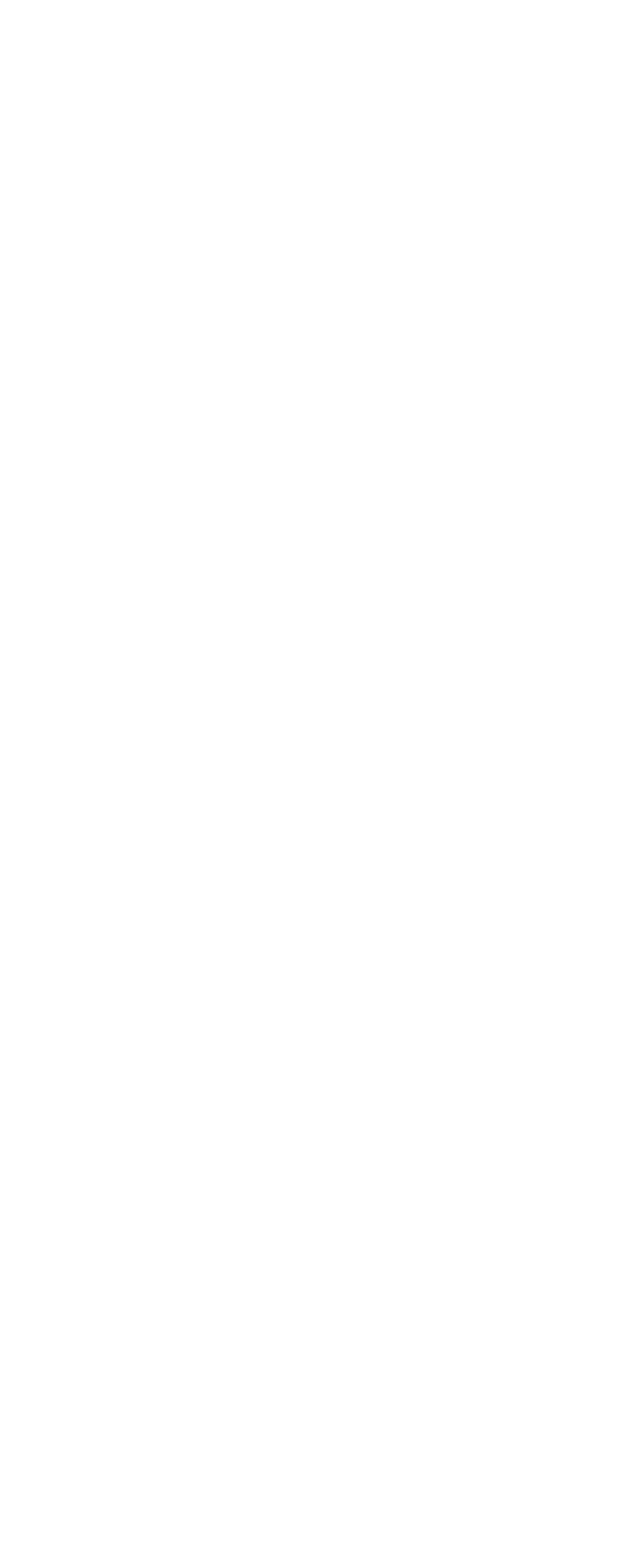How many links are there under the 'Featured Posts' section?
Please provide a comprehensive answer based on the visual information in the image.

I counted the number of links under the 'Featured Posts' section, including the links in the headings and the standalone links, and there are 16 links in total.